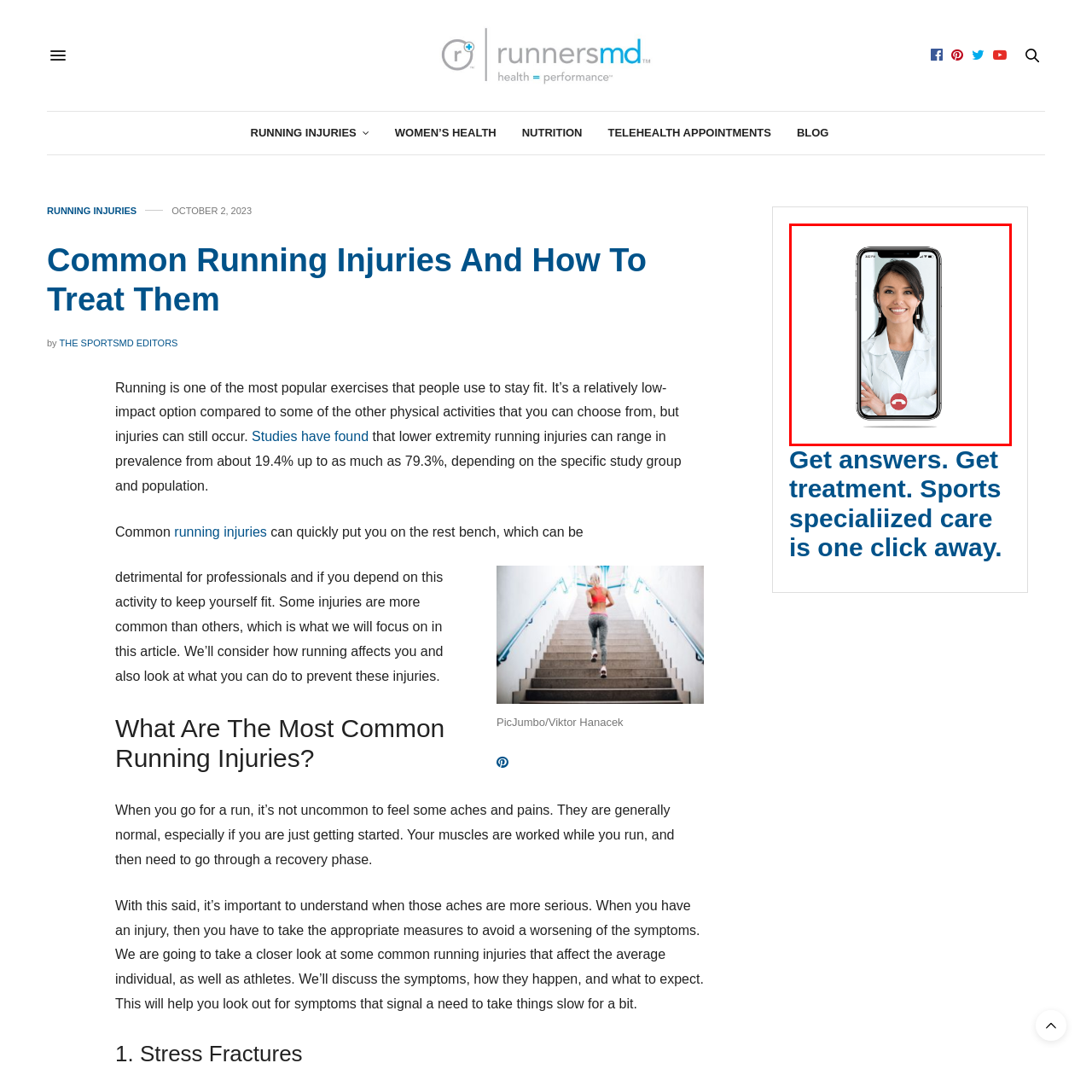Draft a detailed caption for the image located inside the red outline.

The image depicts a smiling female doctor appearing on a smartphone screen during a virtual consultation. She is dressed in a white lab coat, radiating a professional and approachable demeanor. This imagery aligns with modern healthcare practices, showcasing the accessibility of orthopedic virtual care, emphasizing that specialized medical support is just a click away. The context suggests a focus on telehealth services aimed at individuals seeking advice and treatment for common running injuries, highlighting the integration of technology in healthcare.